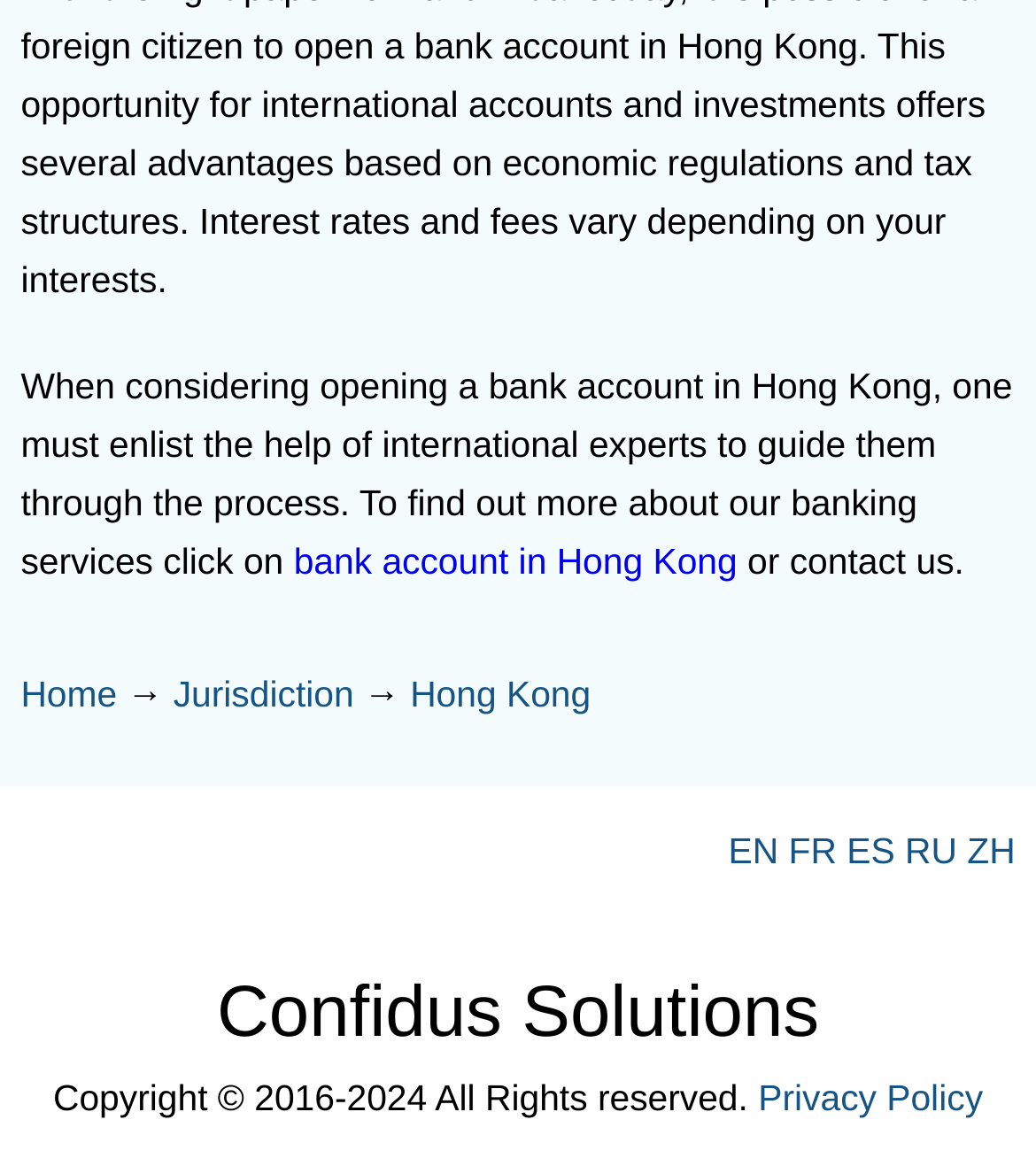What languages are available on this website?
Refer to the image and provide a one-word or short phrase answer.

EN, FR, ES, RU, ZH